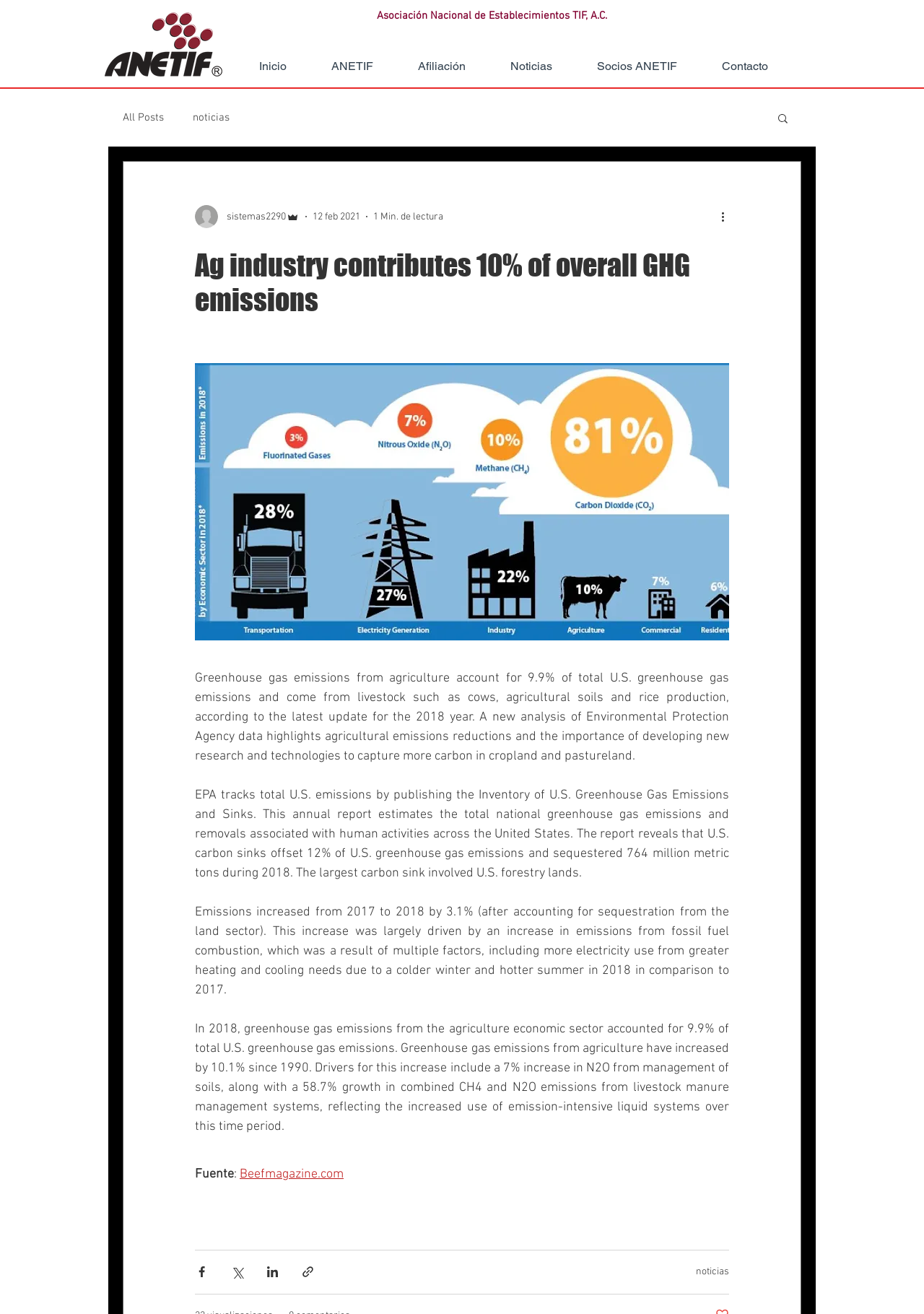Please identify the bounding box coordinates of the clickable area that will fulfill the following instruction: "Read more about the article". The coordinates should be in the format of four float numbers between 0 and 1, i.e., [left, top, right, bottom].

[0.778, 0.158, 0.797, 0.171]